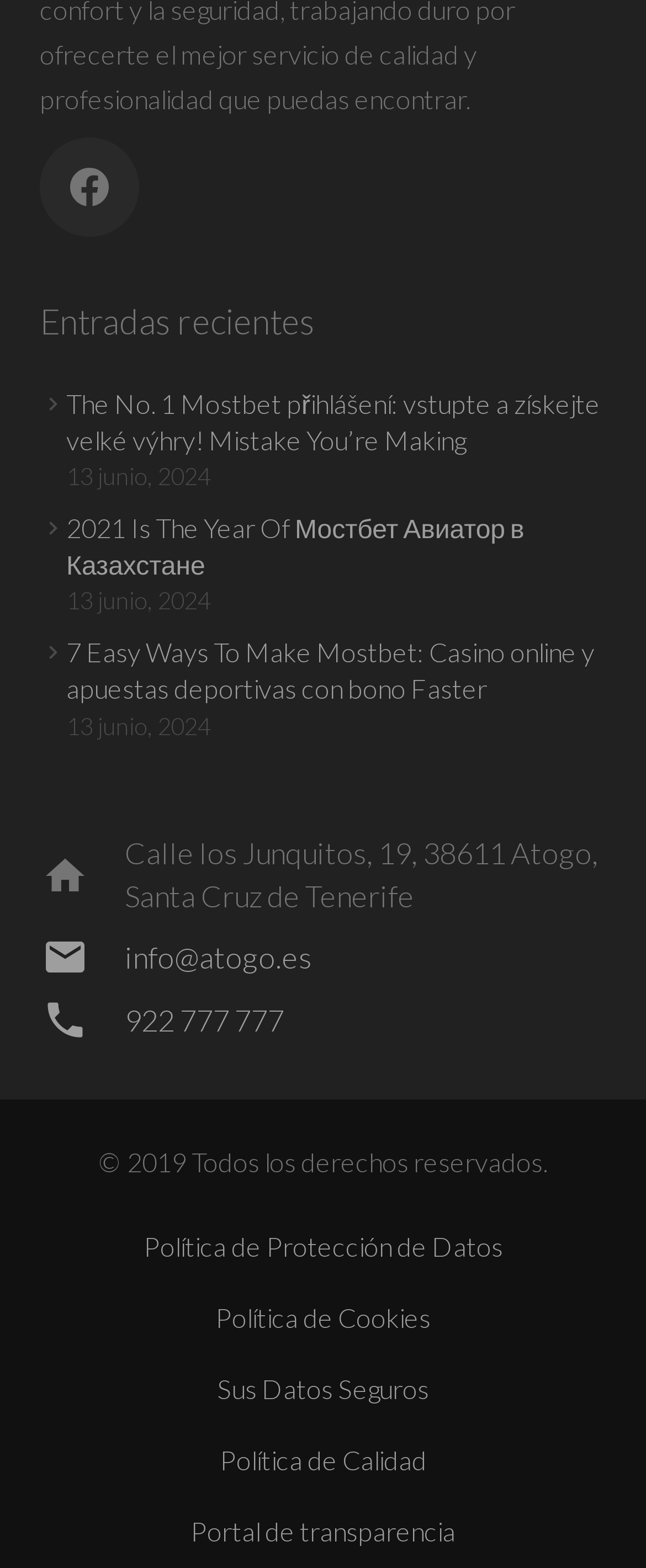Provide a brief response to the question below using one word or phrase:
How many links are there in the footer section?

4